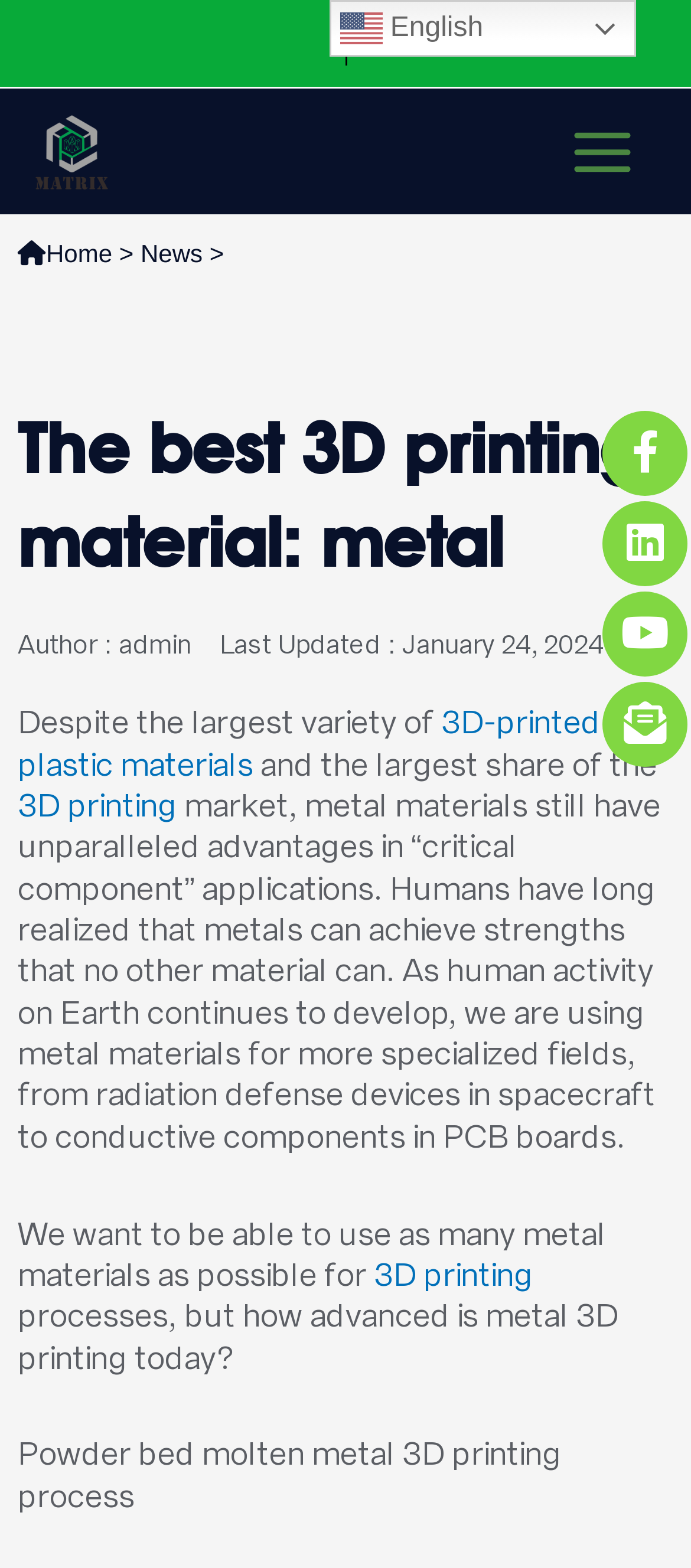Provide the bounding box coordinates for the UI element described in this sentence: "3D-printed plastic materials". The coordinates should be four float values between 0 and 1, i.e., [left, top, right, bottom].

[0.026, 0.448, 0.869, 0.5]